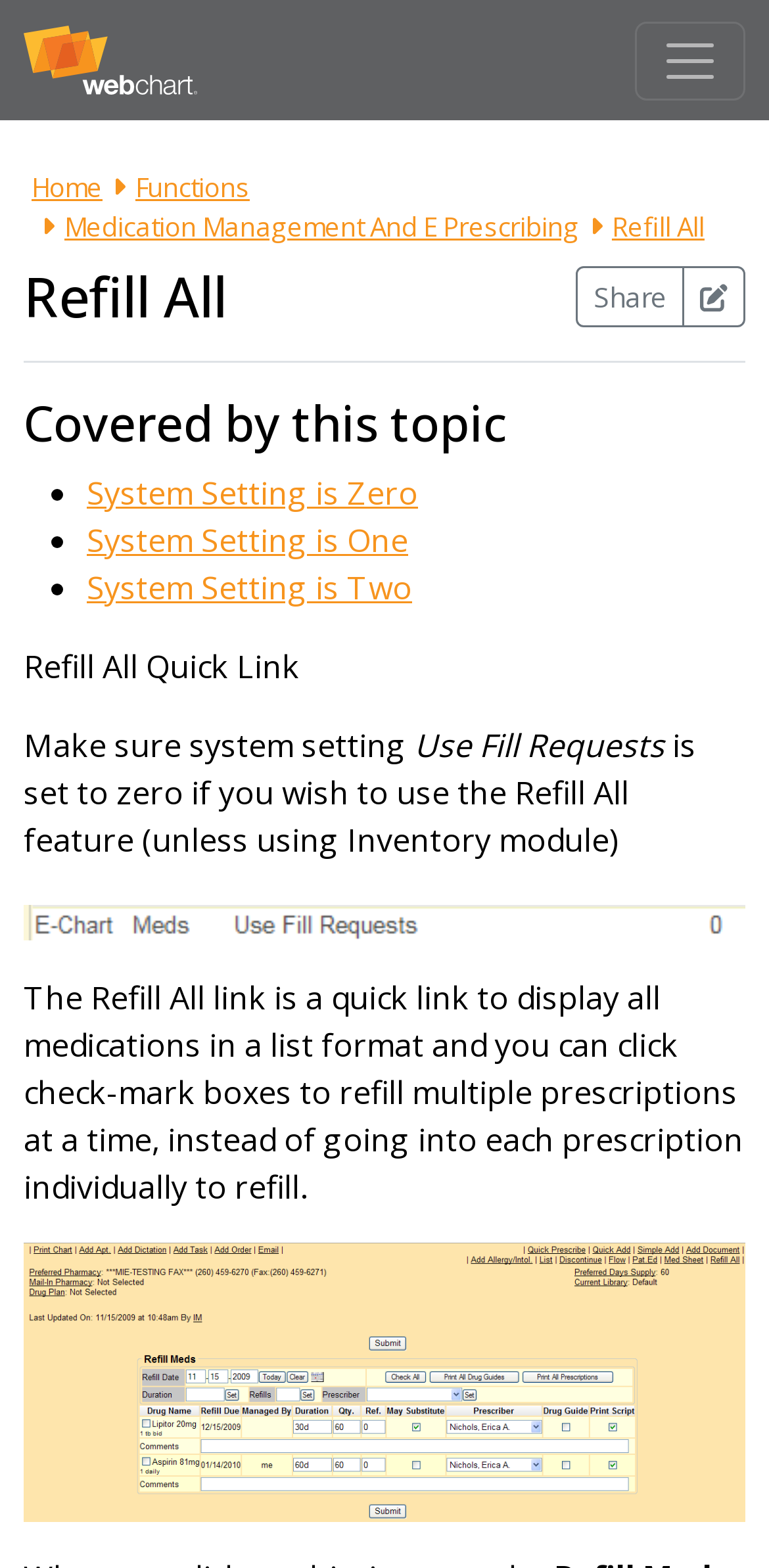Specify the bounding box coordinates for the region that must be clicked to perform the given instruction: "Toggle navigation".

[0.826, 0.013, 0.969, 0.063]